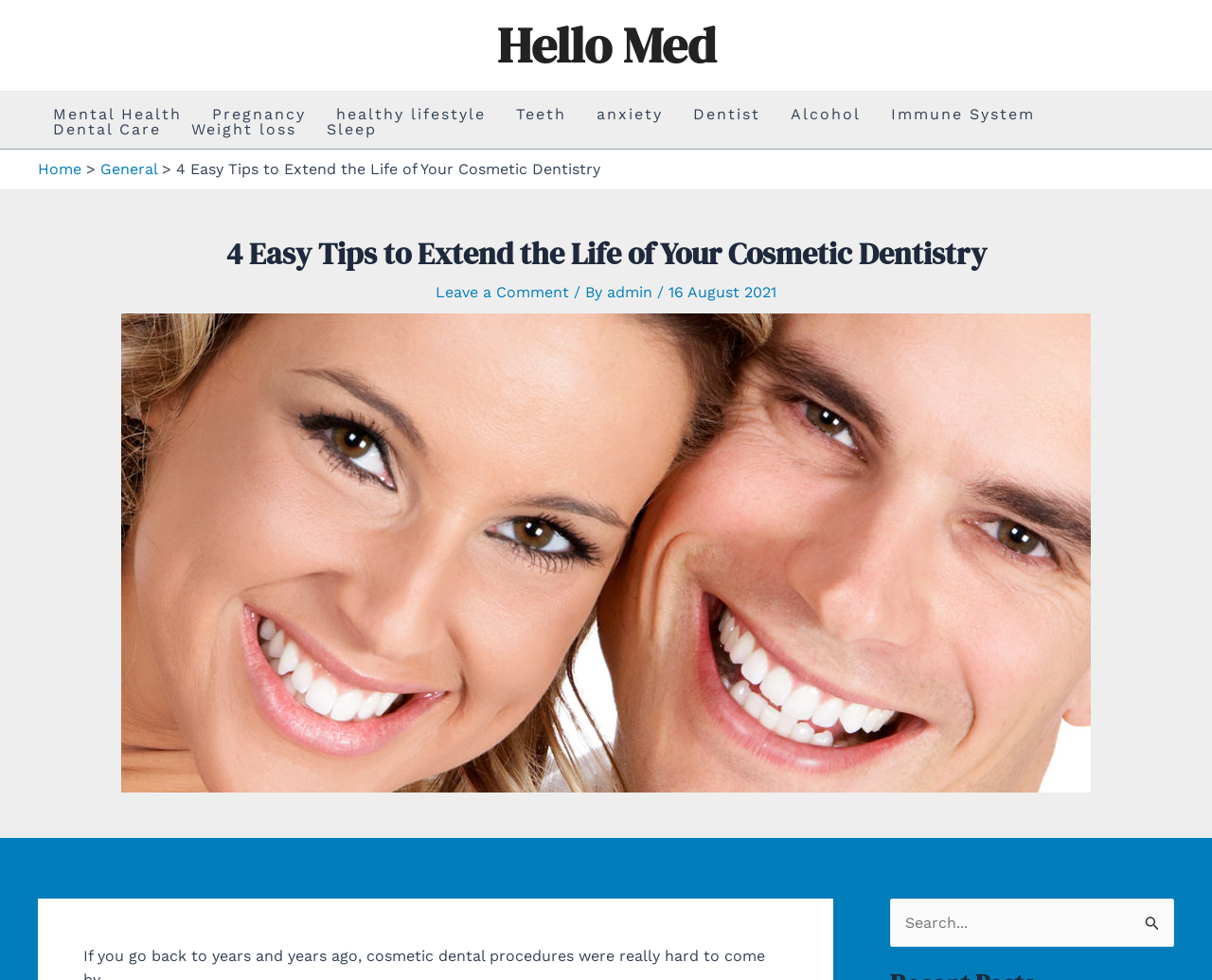Identify the bounding box coordinates of the specific part of the webpage to click to complete this instruction: "Click on the 'Hello Med' link".

[0.41, 0.011, 0.59, 0.081]